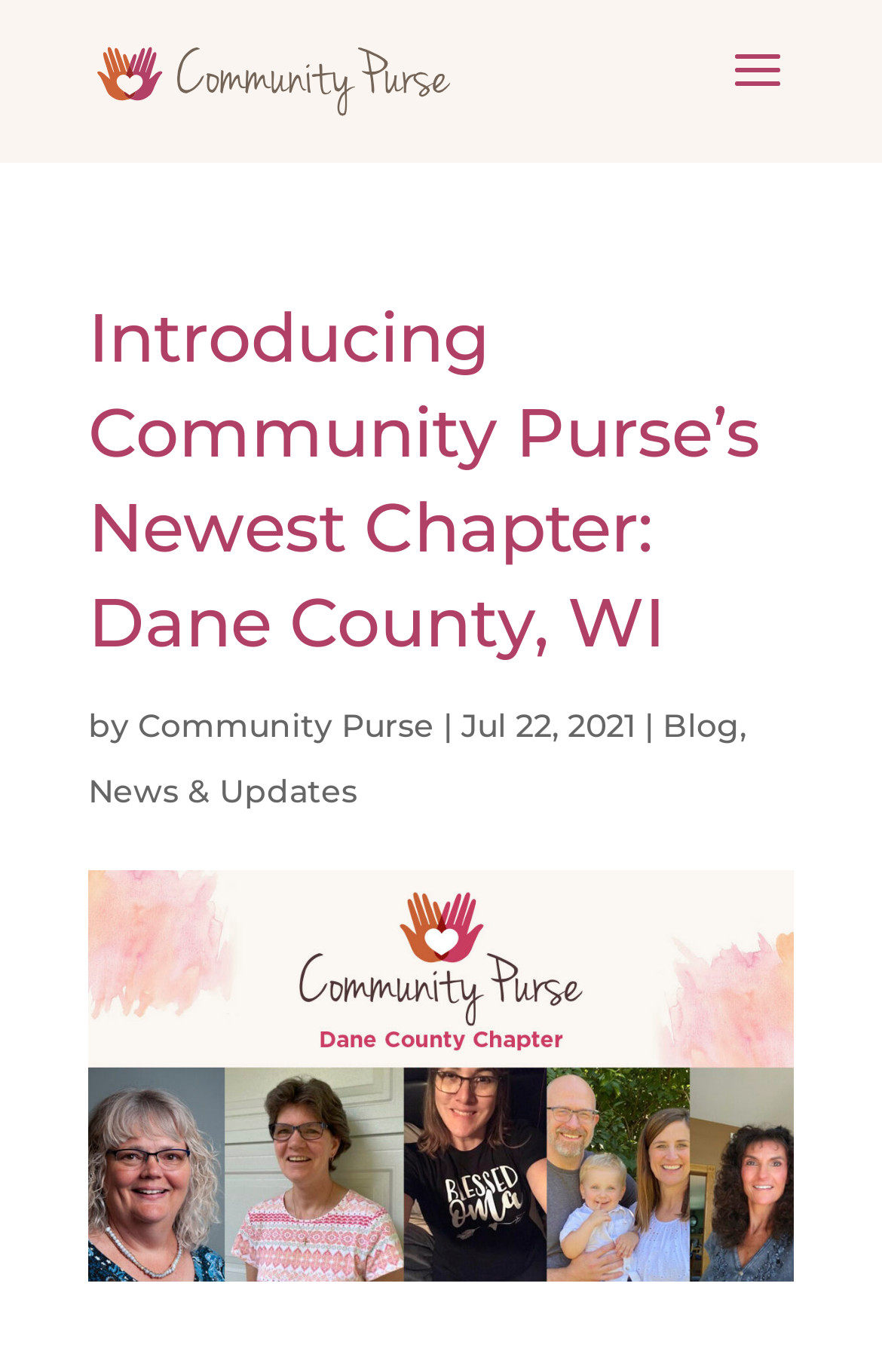Describe every aspect of the webpage in a detailed manner.

The webpage appears to be a blog post or news article from Community Purse, with a focus on introducing their newest chapter in Dane County, WI. 

At the top of the page, there is a logo or icon of Community Purse, accompanied by a link to the organization's main page. Below this, there is a prominent heading that announces the introduction of the new chapter. 

Following the heading, there is a byline that indicates the author or publisher of the article, which is also a link to Community Purse. A vertical bar separates the byline from the publication date, July 22, 2021. 

To the right of the publication date, there is a link to the blog section of the website. Further to the left, there is another link to the News & Updates section.